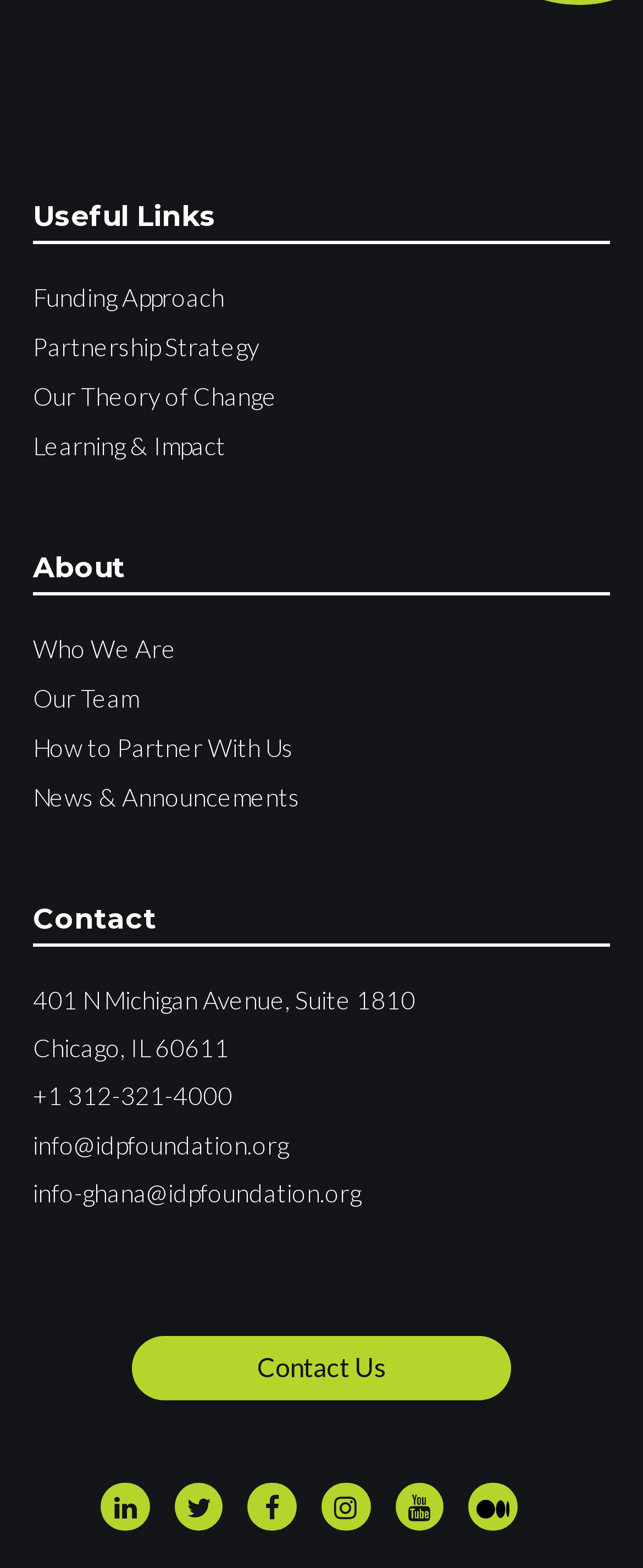How many headings are on the webpage?
Using the visual information, answer the question in a single word or phrase.

3